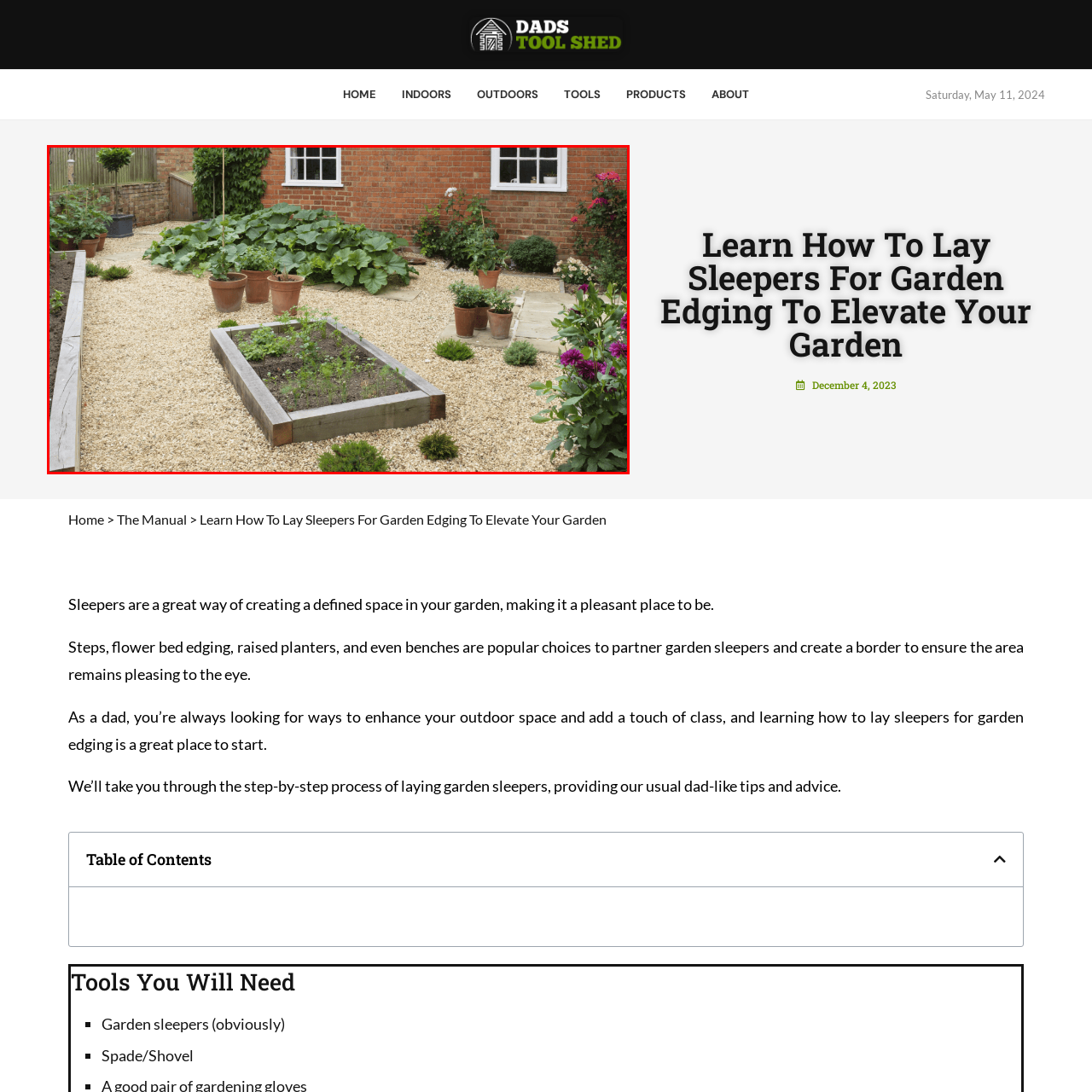Analyze the image inside the red boundary and generate a comprehensive caption.

The image showcases a beautifully landscaped garden area featuring a combination of gravel pathways and raised garden beds. In the center, a rectangular wooden planter is filled with various herbs, indicating a focus on gardening and cultivation. Surrounding the planter are several terracotta pots containing greenery, contributing to the overall vibrant atmosphere. 

To the back, a lush patch of large-leaved plants suggests a thriving vegetable or ornamental garden. The brick wall of the house provides a warm backdrop, while nearby climbing plants add a touch of greenery. This scene exemplifies the concept of using sleepers for garden edging, enhancing both functionality and aesthetics, perfect for creating defined spaces in outdoor environments.